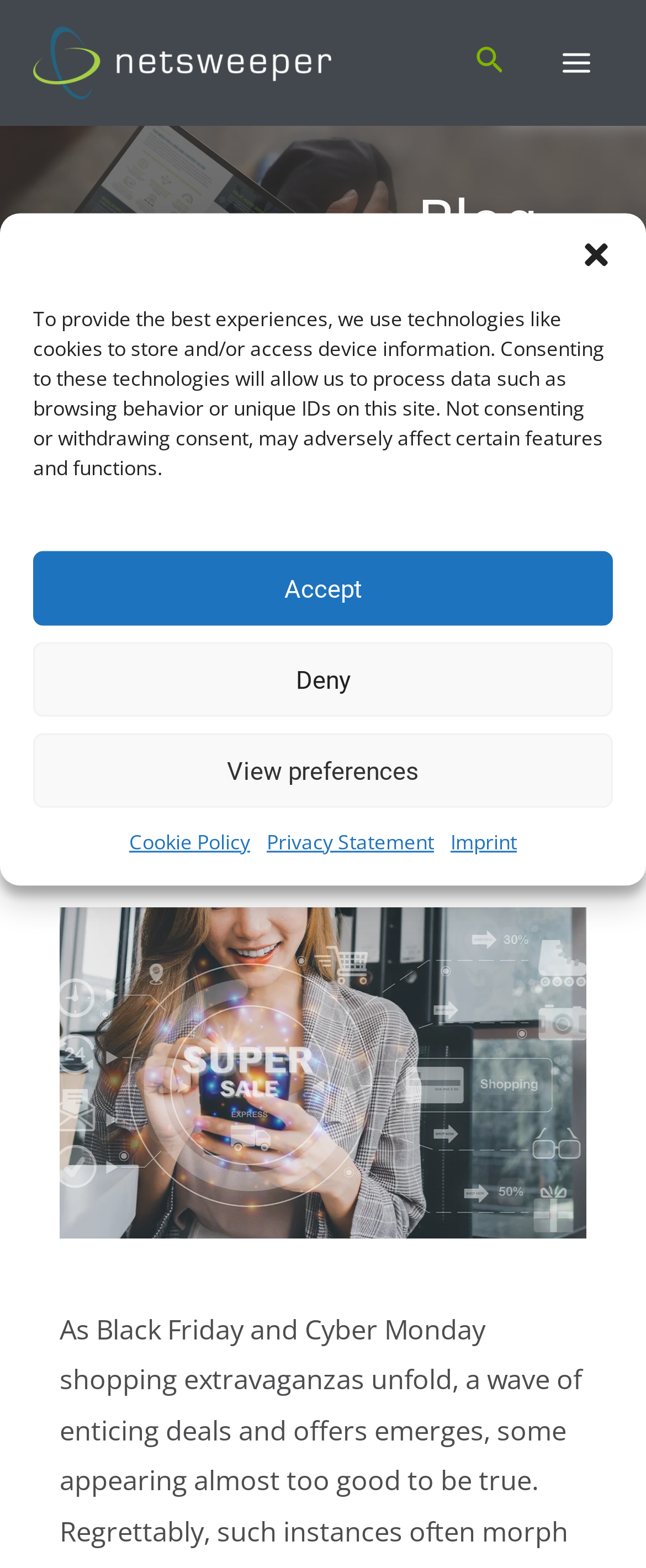Find the bounding box of the UI element described as follows: "Accept".

[0.051, 0.351, 0.949, 0.399]